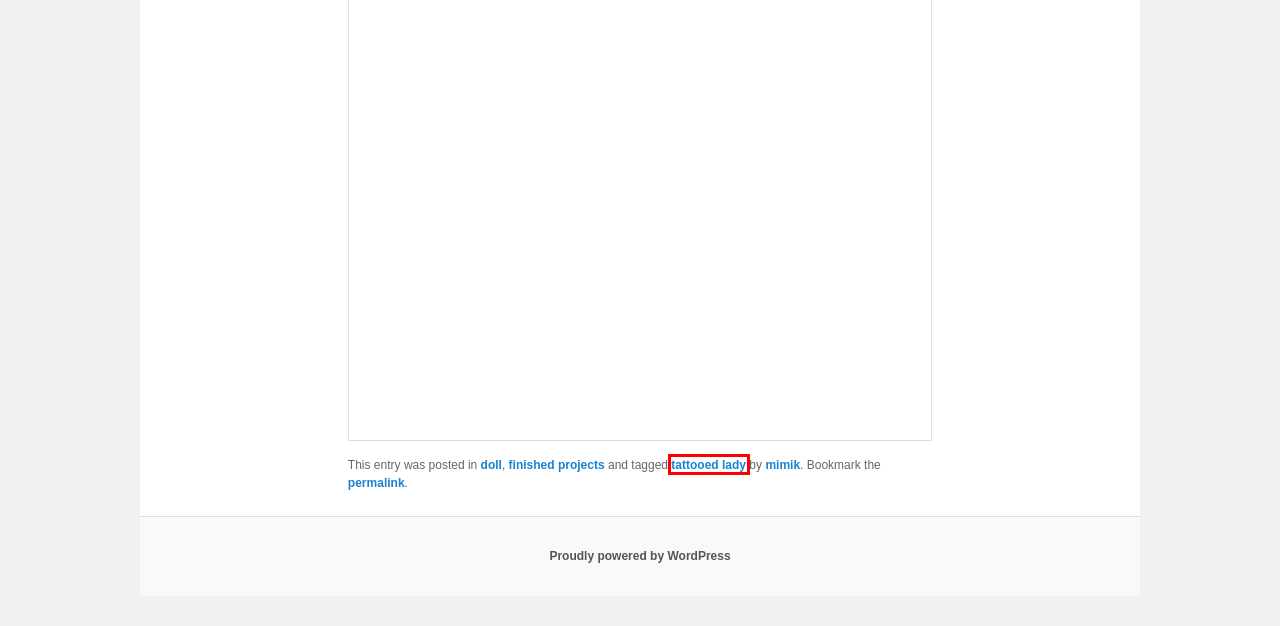Examine the screenshot of a webpage with a red bounding box around a UI element. Select the most accurate webpage description that corresponds to the new page after clicking the highlighted element. Here are the choices:
A. About Me | Doll
B. tattooed lady | Doll
C. Classes | Doll
D. another lady | Doll
E. finished projects | Doll
F. Blog Tool, Publishing Platform, and CMS – WordPress.org
G. mimik | Doll
H. Craft and Art Blogs | Doll

B